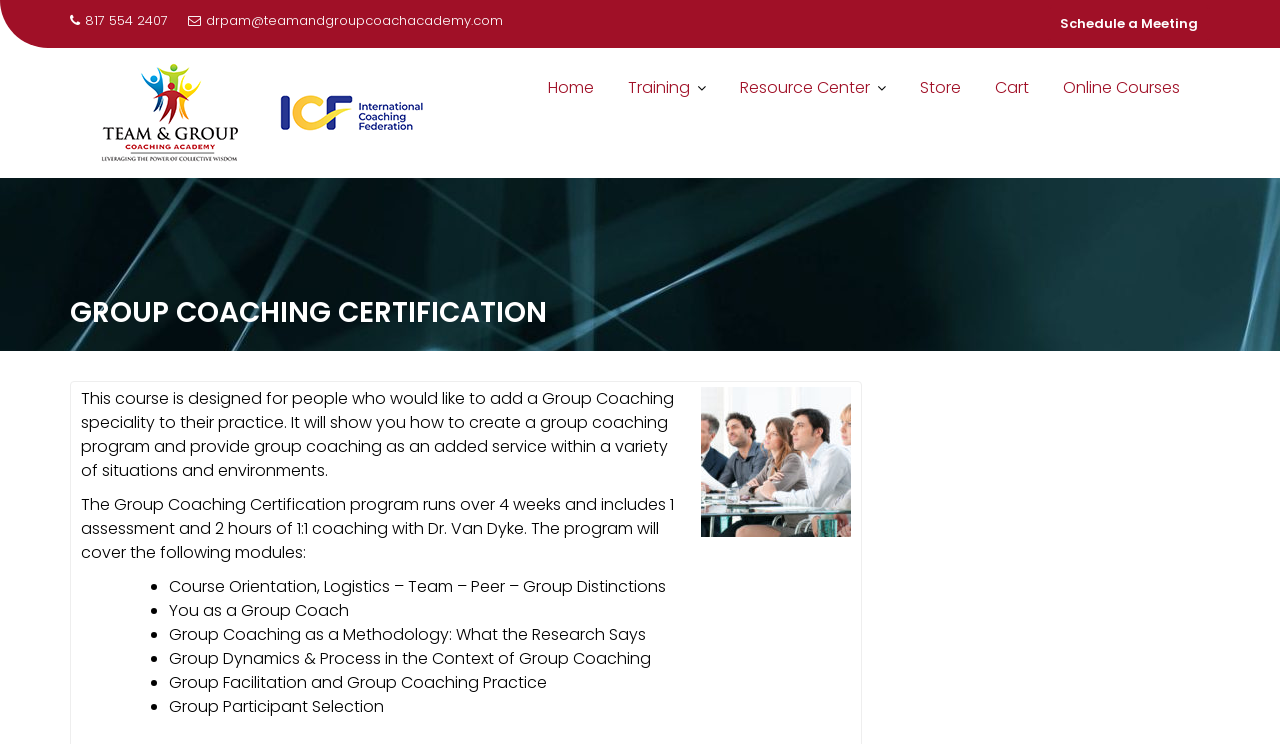Identify and provide the title of the webpage.

GROUP COACHING CERTIFICATION